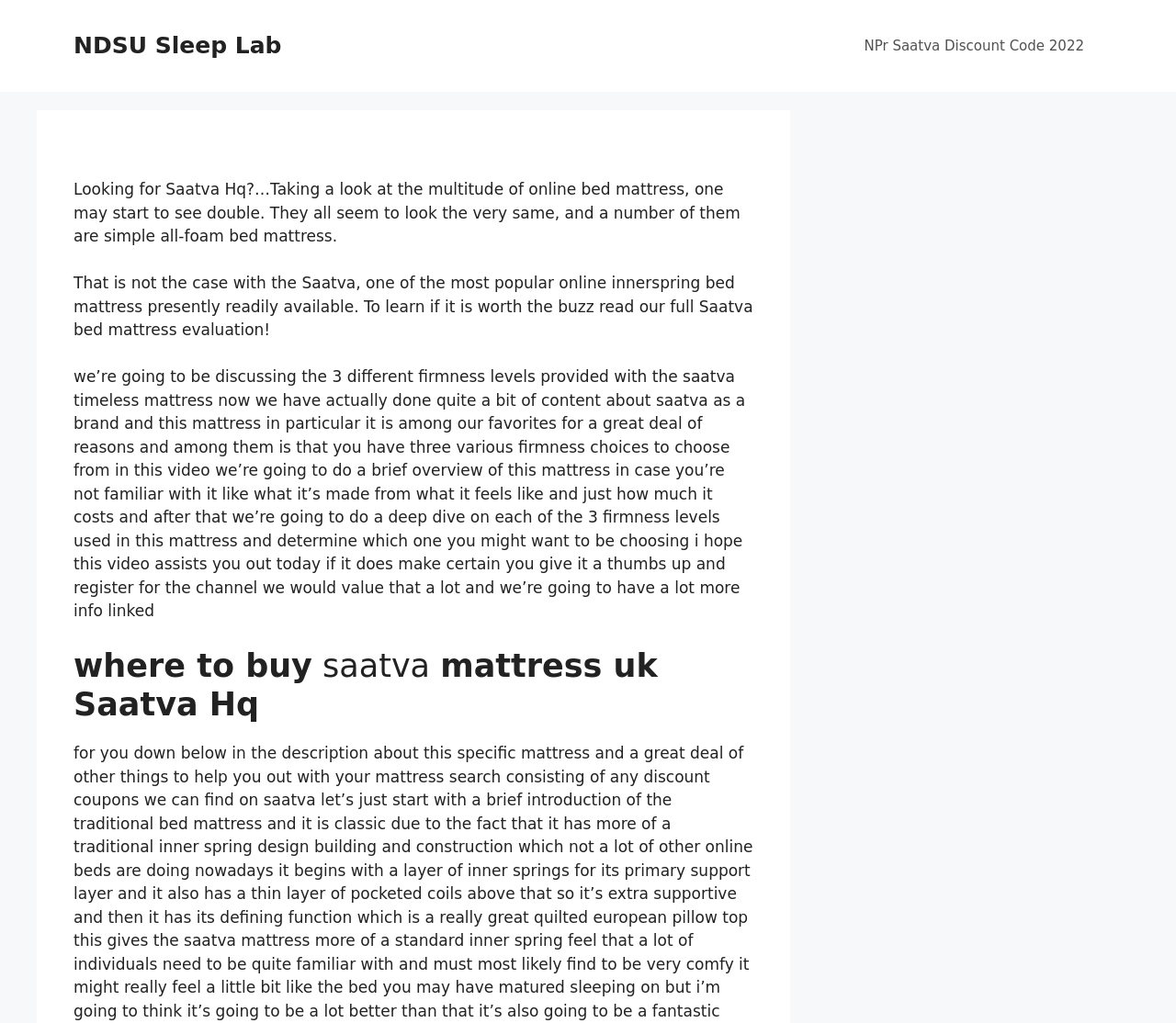Using the element description: "NPr Saatva Discount Code 2022", determine the bounding box coordinates for the specified UI element. The coordinates should be four float numbers between 0 and 1, [left, top, right, bottom].

[0.719, 0.018, 0.938, 0.072]